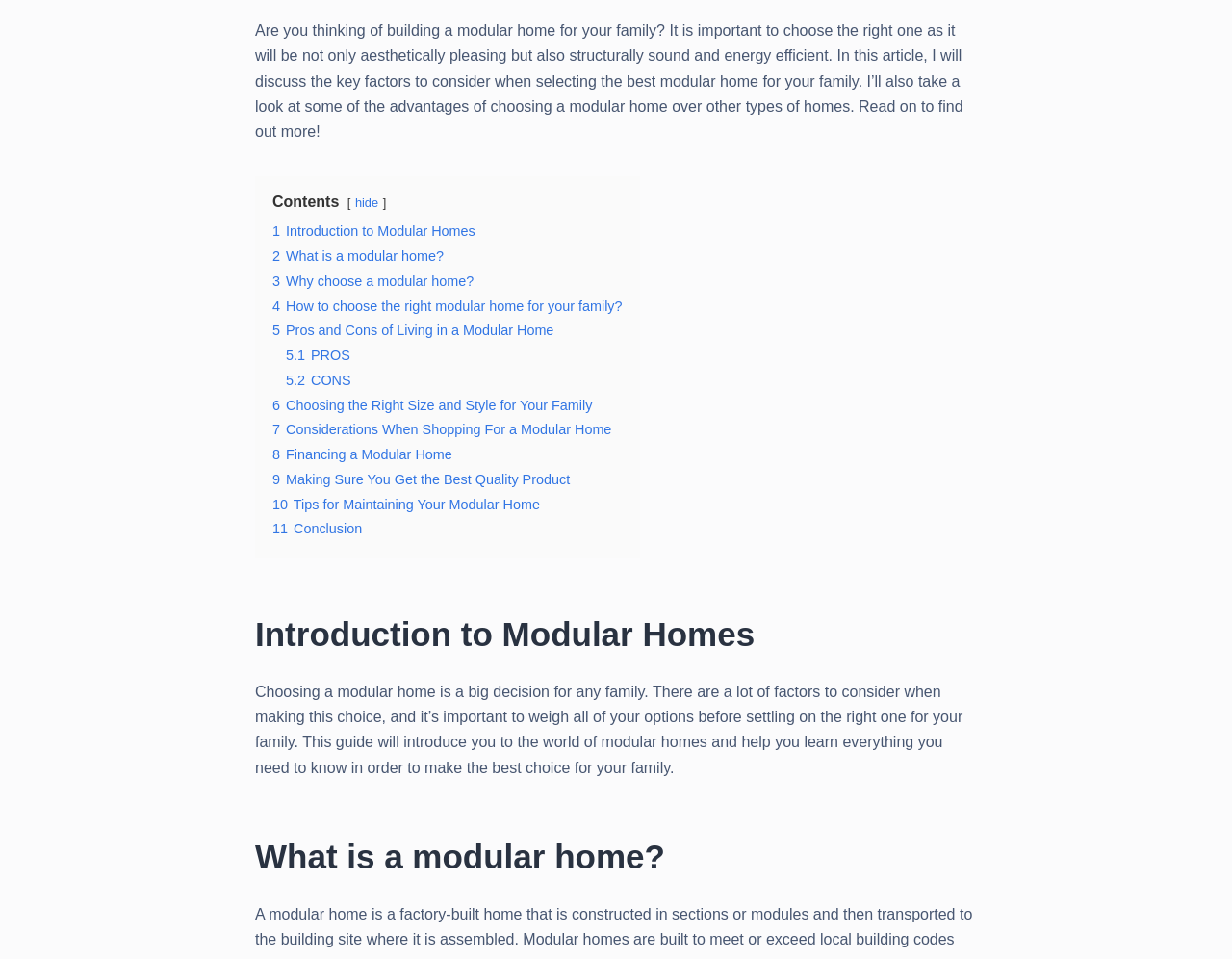Can you identify the bounding box coordinates of the clickable region needed to carry out this instruction: 'Explore the considerations when shopping for a modular home'? The coordinates should be four float numbers within the range of 0 to 1, stated as [left, top, right, bottom].

[0.221, 0.44, 0.496, 0.456]